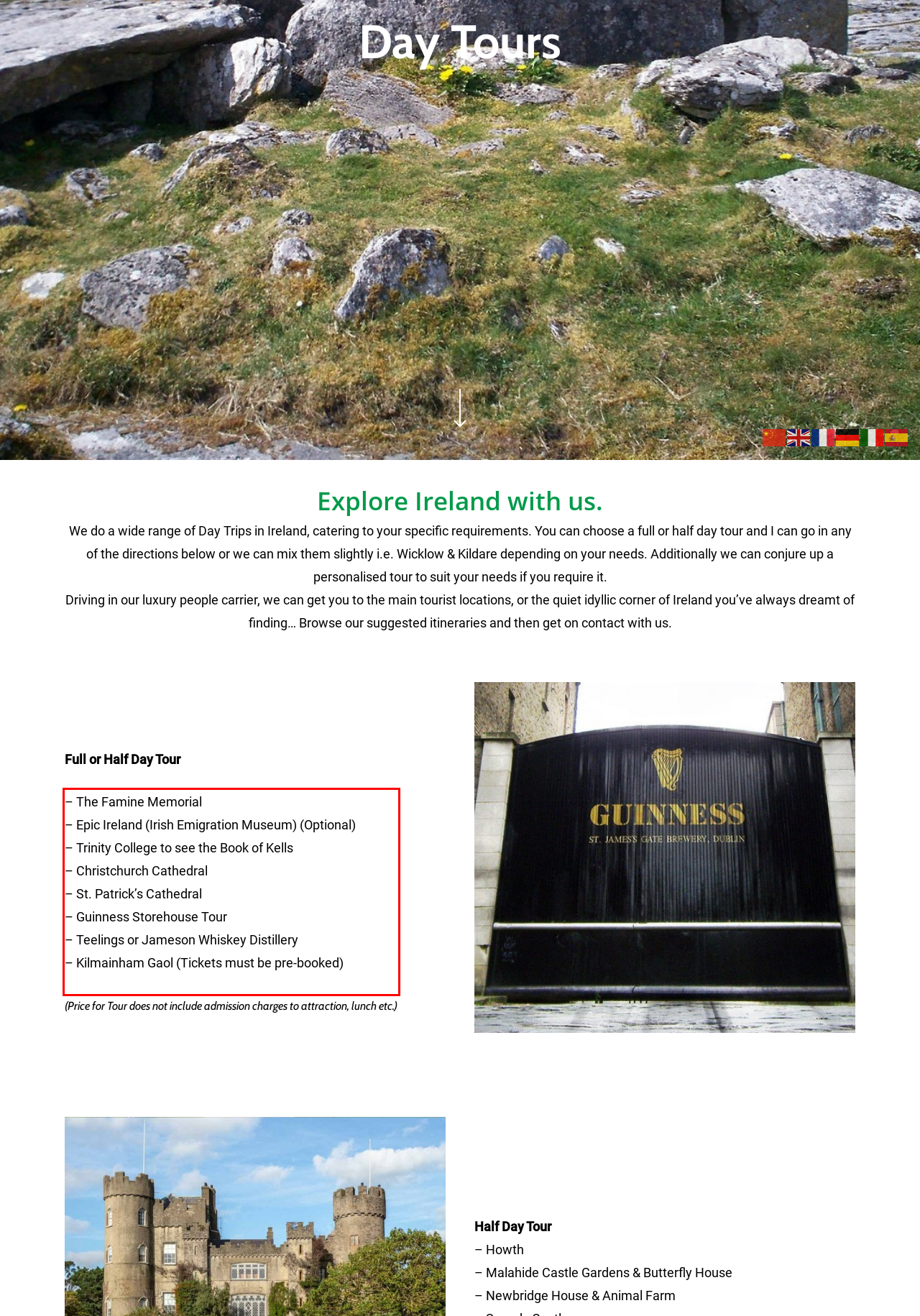Given a screenshot of a webpage containing a red bounding box, perform OCR on the text within this red bounding box and provide the text content.

– The Famine Memorial – Epic Ireland (Irish Emigration Museum) (Optional) – Trinity College to see the Book of Kells – Christchurch Cathedral – St. Patrick’s Cathedral – Guinness Storehouse Tour – Teelings or Jameson Whiskey Distillery – Kilmainham Gaol (Tickets must be pre-booked)